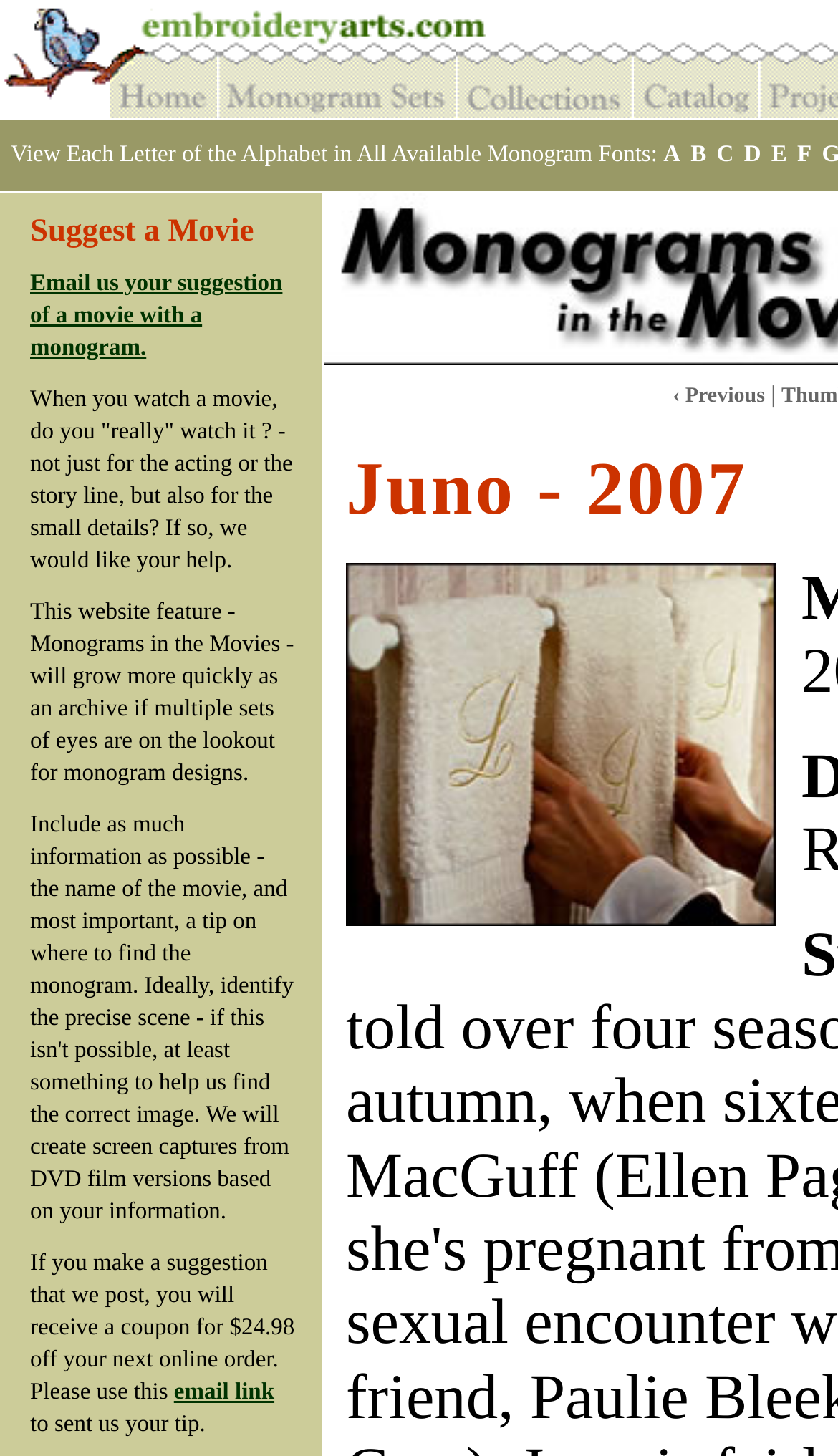What is the main focus of the webpage?
Give a detailed and exhaustive answer to the question.

The webpage appears to be focused on providing embroidery designs, specifically monogram fonts and collections, for computerized embroidery machines, as indicated by the multiple links and images related to embroidery designs.